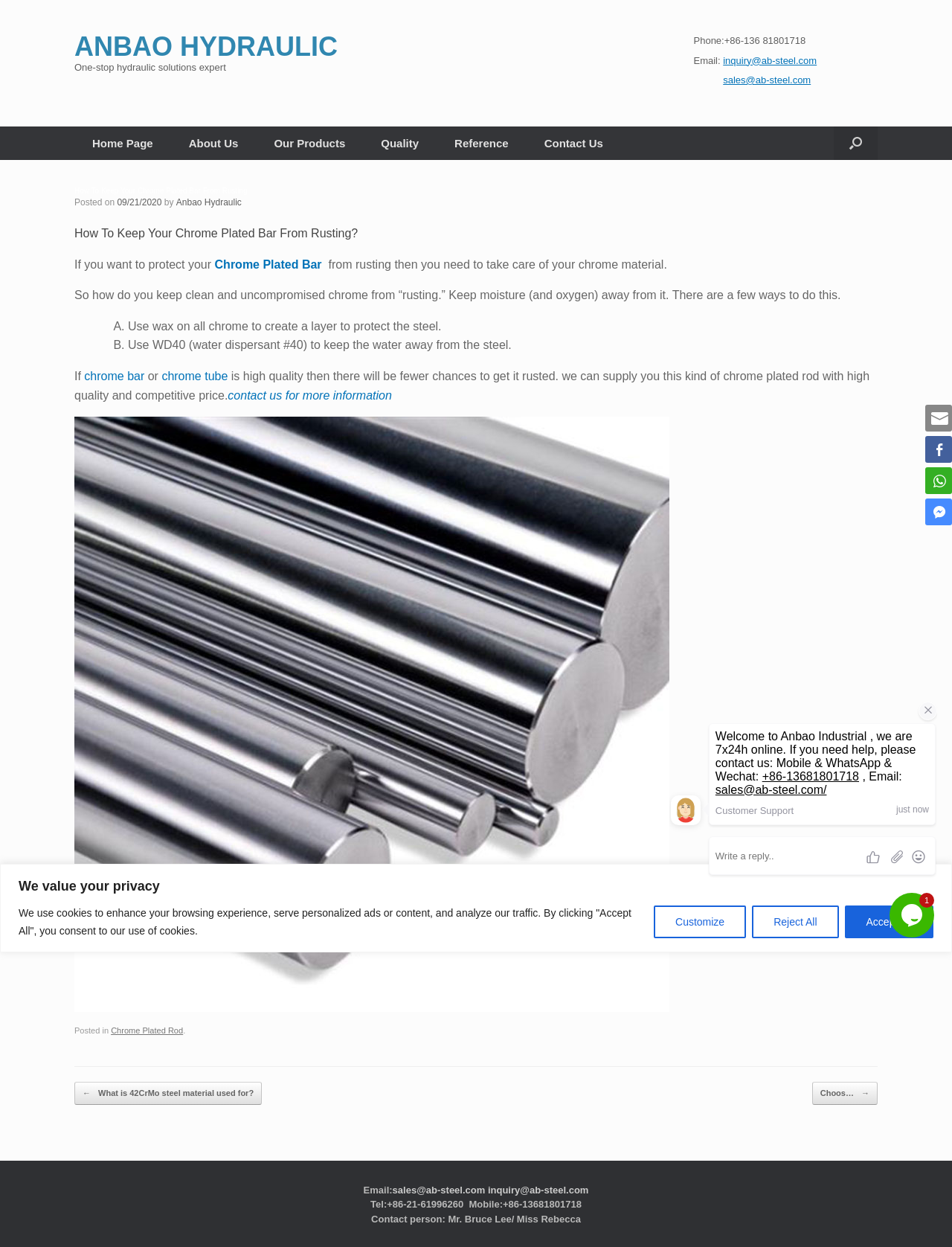Given the element description "Home" in the screenshot, predict the bounding box coordinates of that UI element.

None